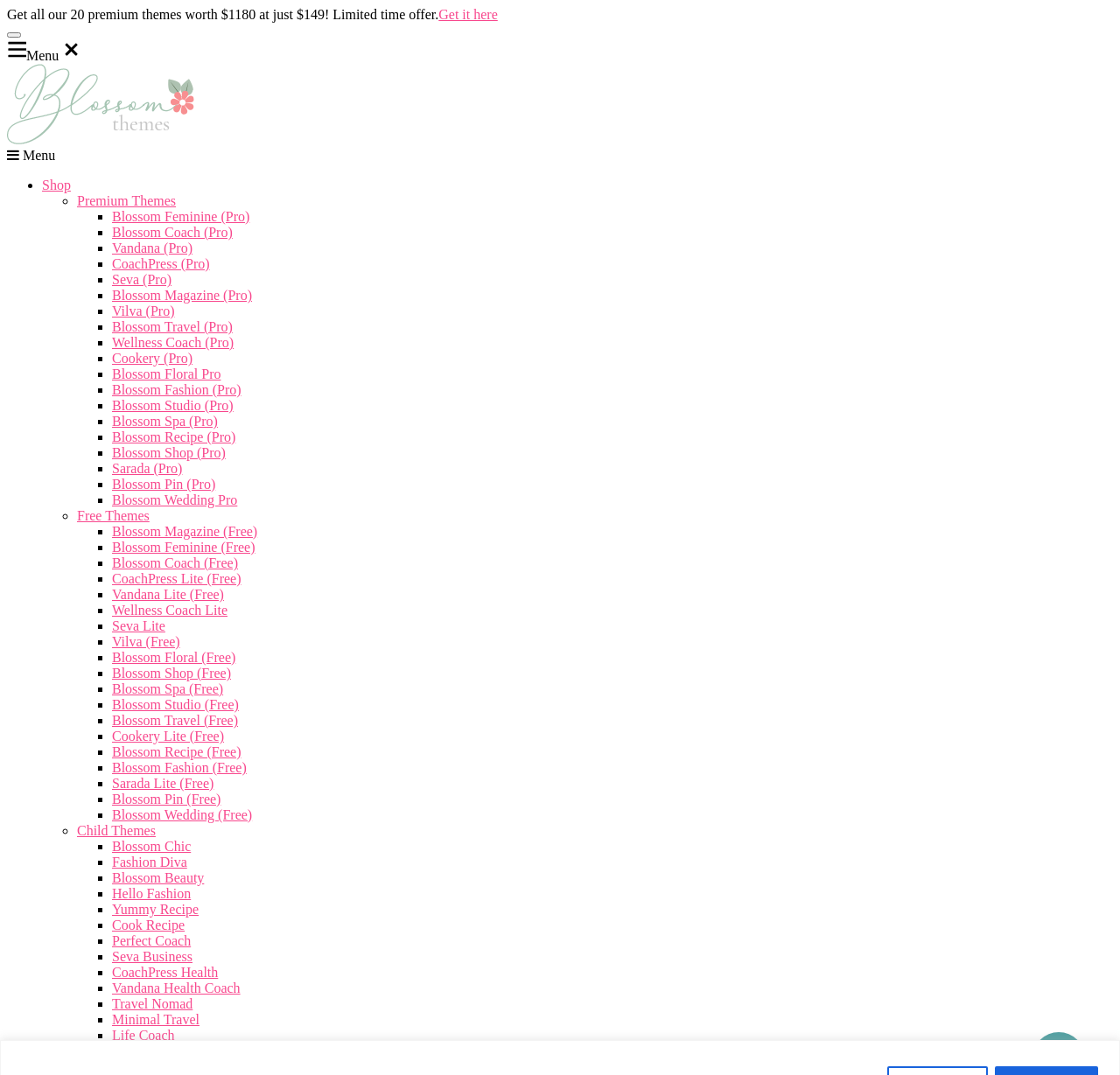Give a one-word or one-phrase response to the question: 
What is the logo of the website?

Blossom Themes logo